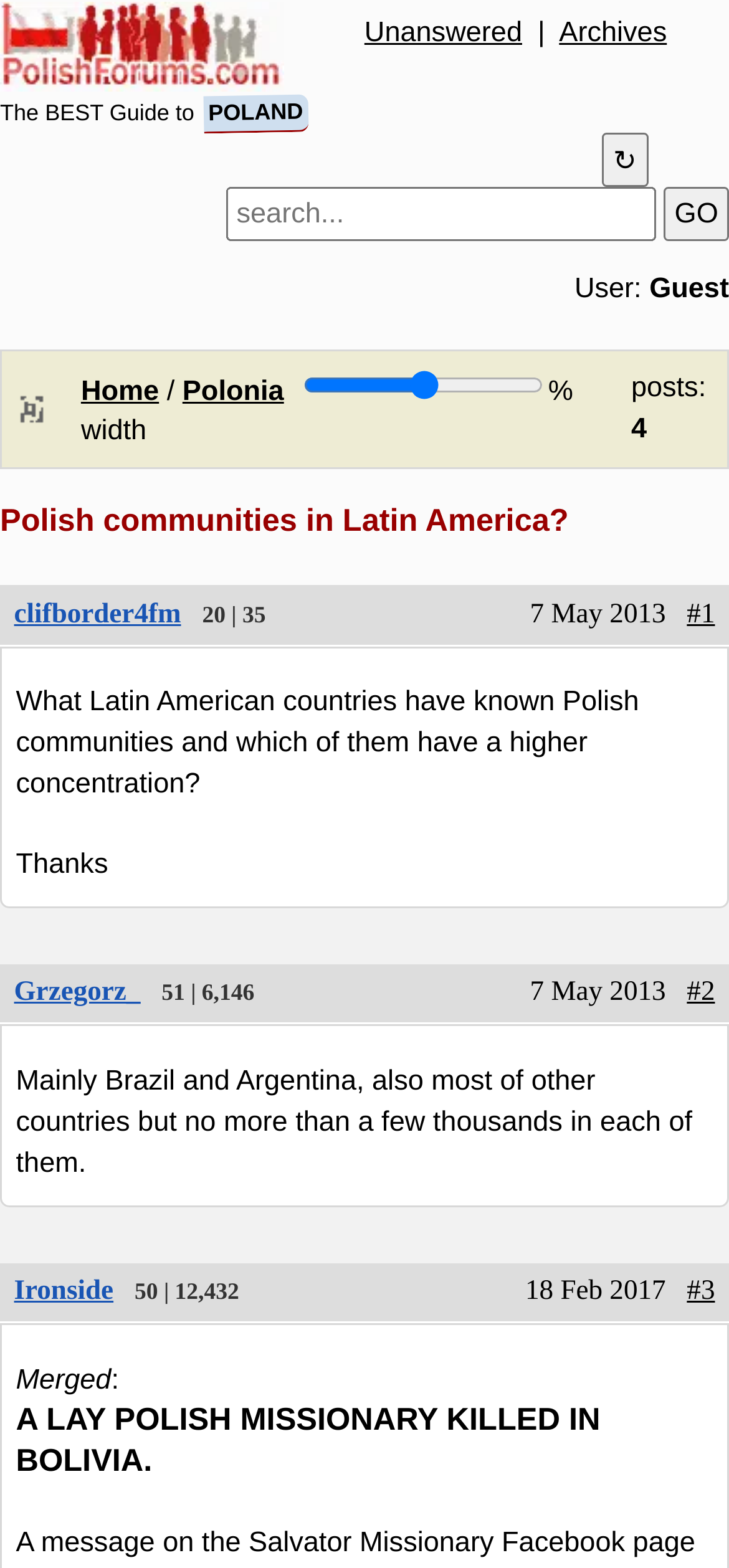Indicate the bounding box coordinates of the element that needs to be clicked to satisfy the following instruction: "View the archives". The coordinates should be four float numbers between 0 and 1, i.e., [left, top, right, bottom].

[0.767, 0.011, 0.915, 0.031]